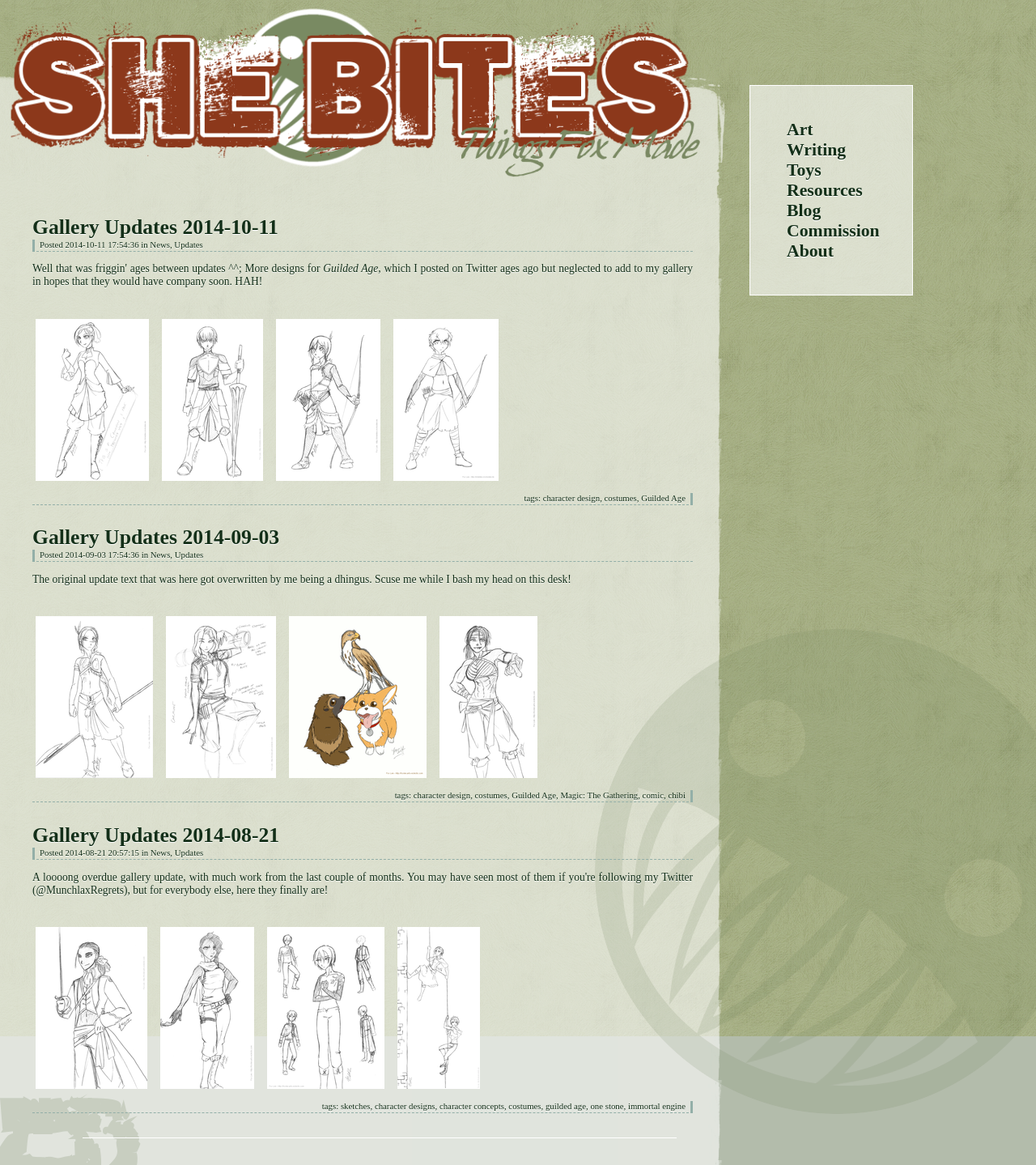Determine the bounding box coordinates of the clickable element to complete this instruction: "View the Art page". Provide the coordinates in the format of four float numbers between 0 and 1, [left, top, right, bottom].

[0.759, 0.103, 0.785, 0.119]